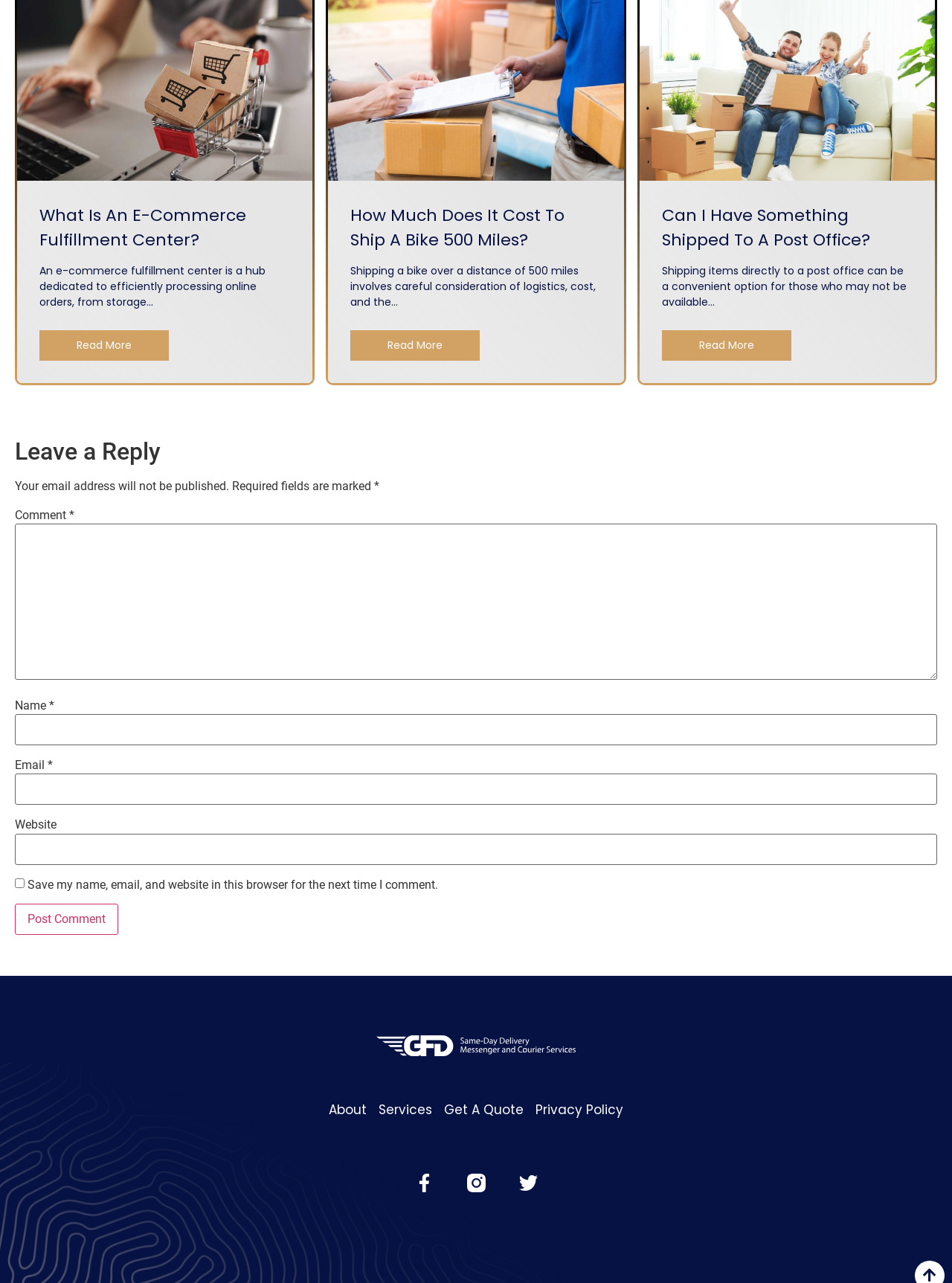Please give a one-word or short phrase response to the following question: 
How many 'Read More' links are on the page?

3